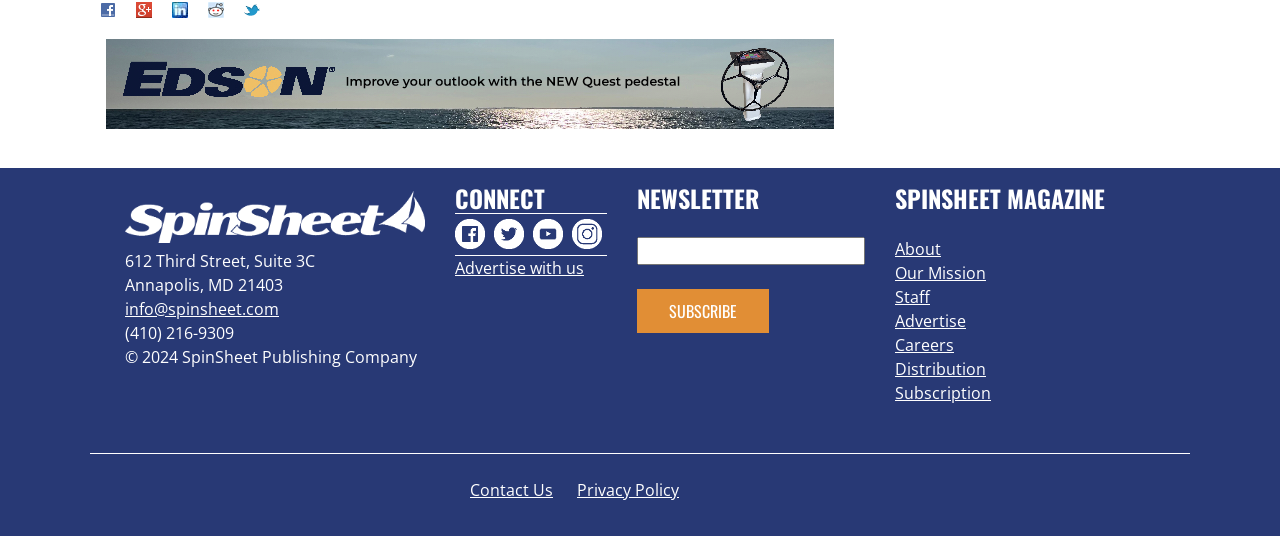Find the bounding box coordinates for the HTML element described as: "Advertise with us". The coordinates should consist of four float values between 0 and 1, i.e., [left, top, right, bottom].

[0.355, 0.48, 0.456, 0.521]